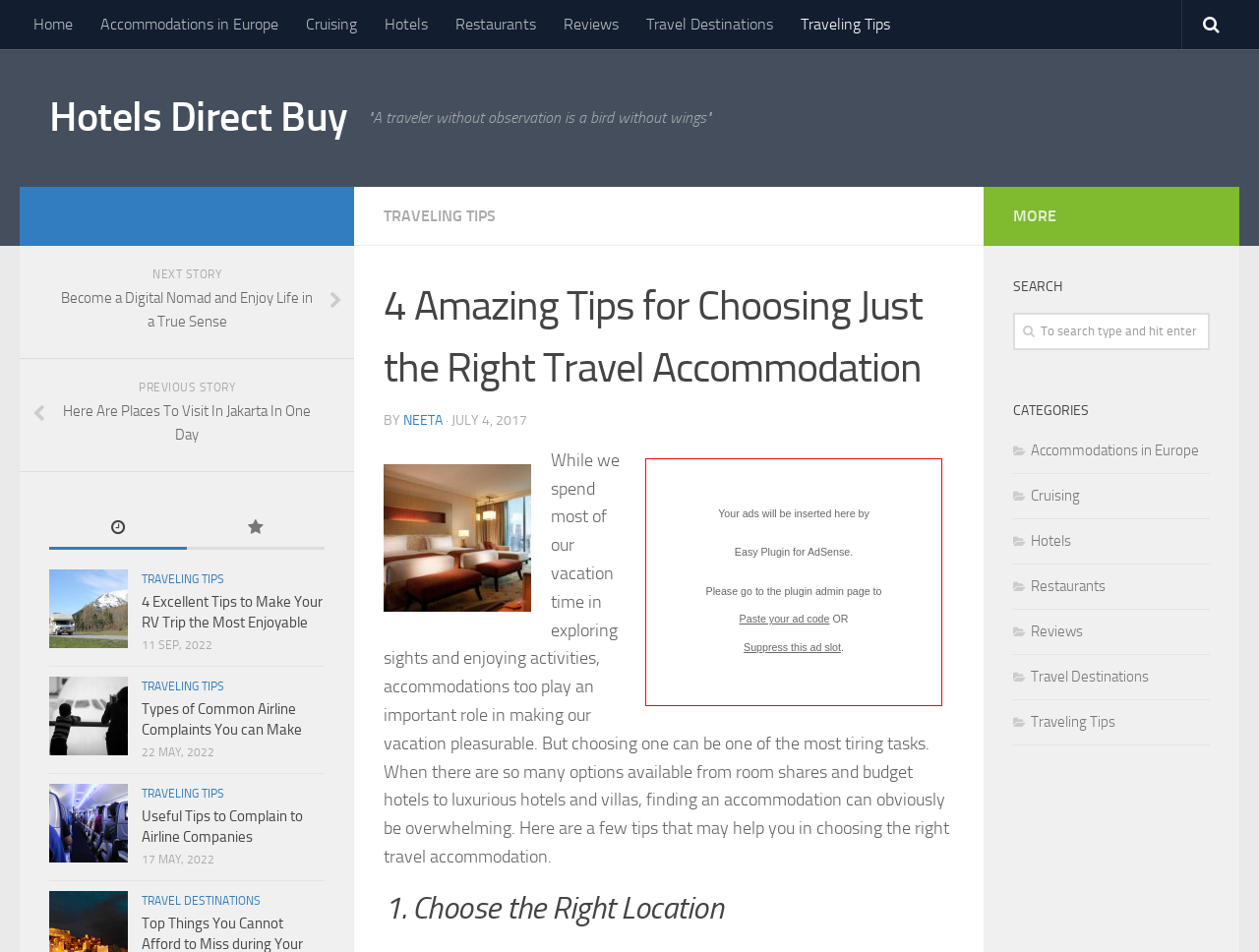Please identify the bounding box coordinates of the region to click in order to complete the given instruction: "Click on 'Home'". The coordinates should be four float numbers between 0 and 1, i.e., [left, top, right, bottom].

[0.016, 0.0, 0.069, 0.052]